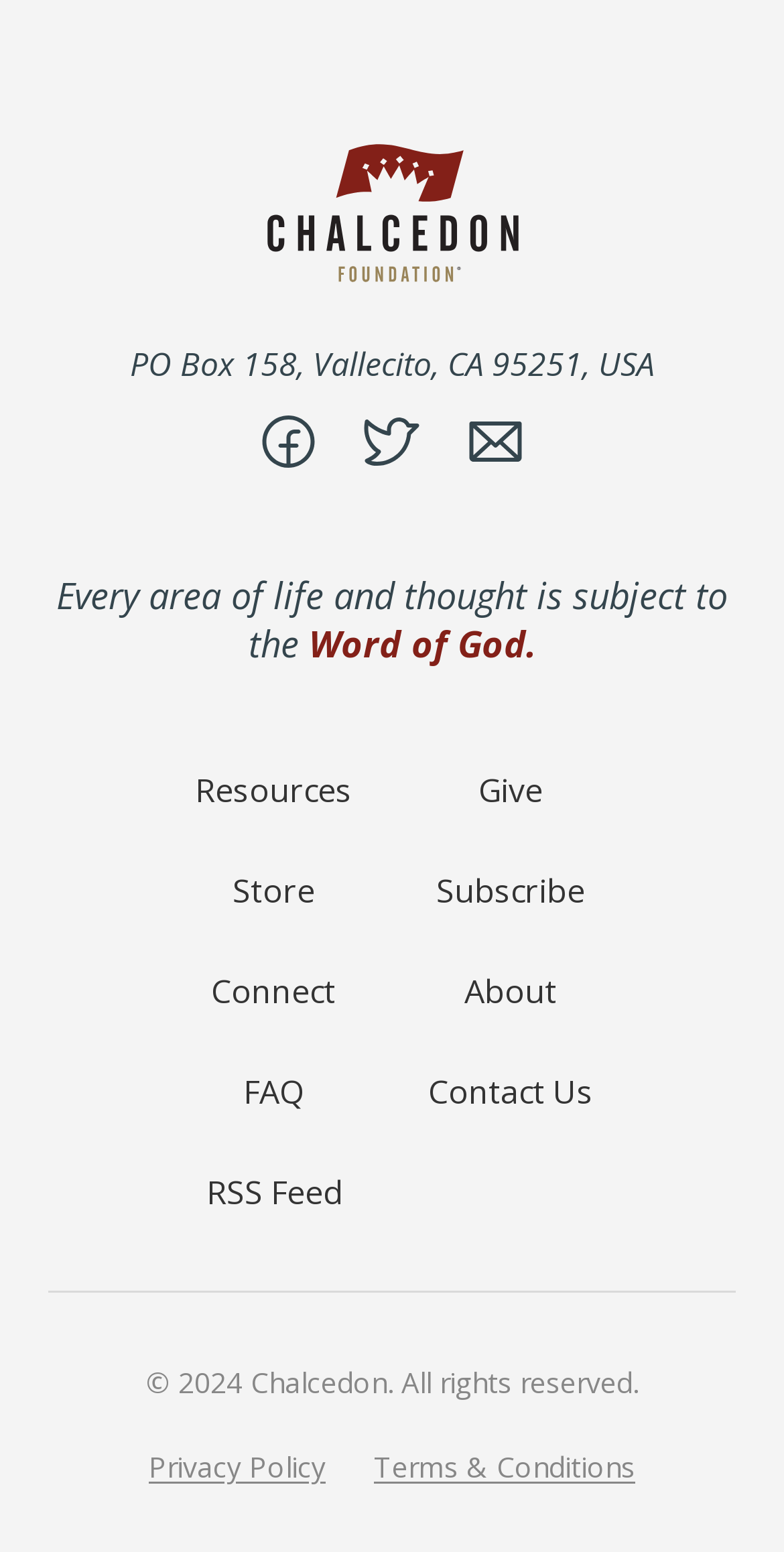Locate the bounding box coordinates of the element you need to click to accomplish the task described by this instruction: "Visit the Store".

[0.296, 0.559, 0.401, 0.588]